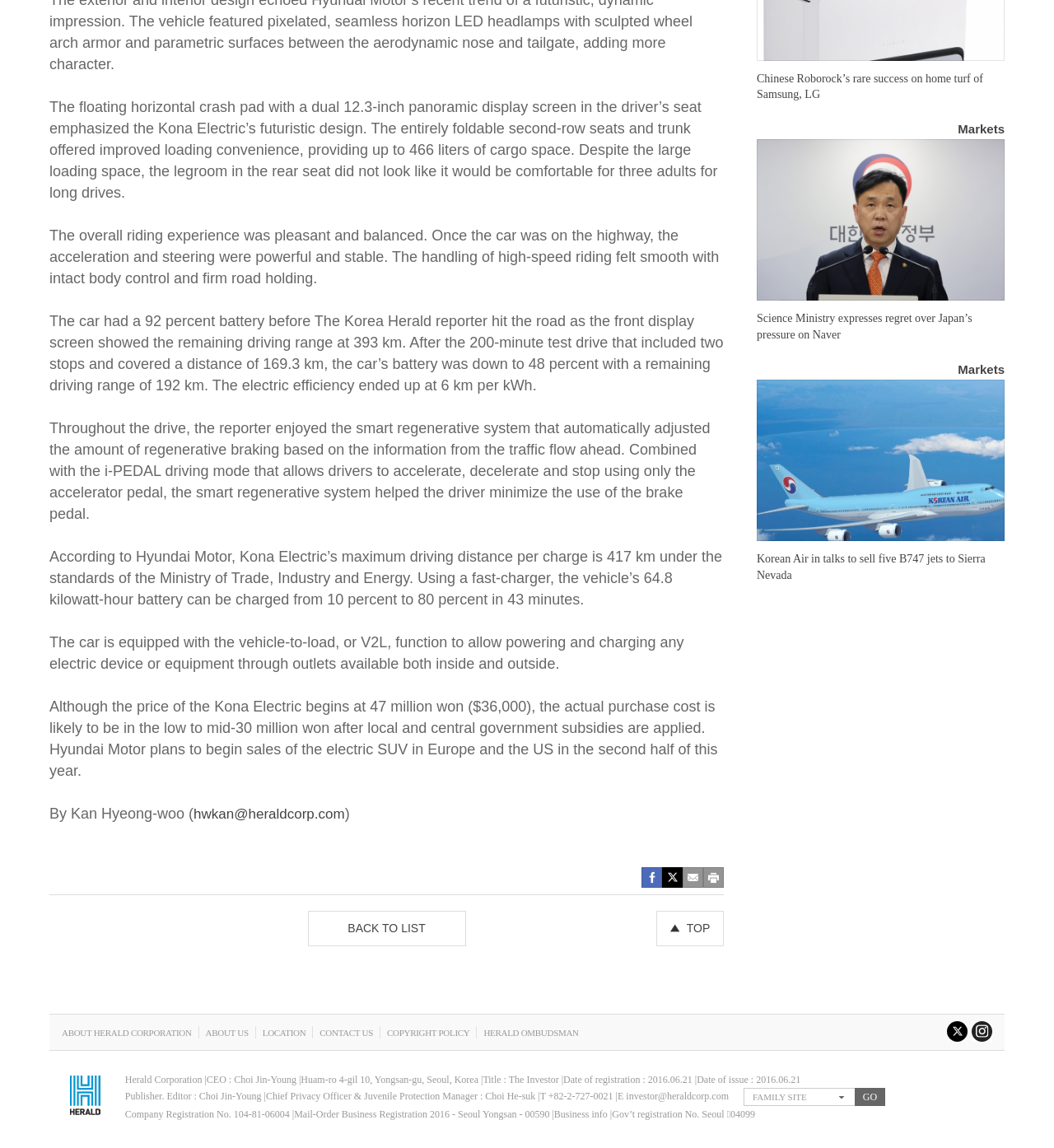Determine the bounding box coordinates of the UI element described below. Use the format (top-left x, top-left y, bottom-right x, bottom-right y) with floating point numbers between 0 and 1: CONTACT US

[0.303, 0.895, 0.354, 0.904]